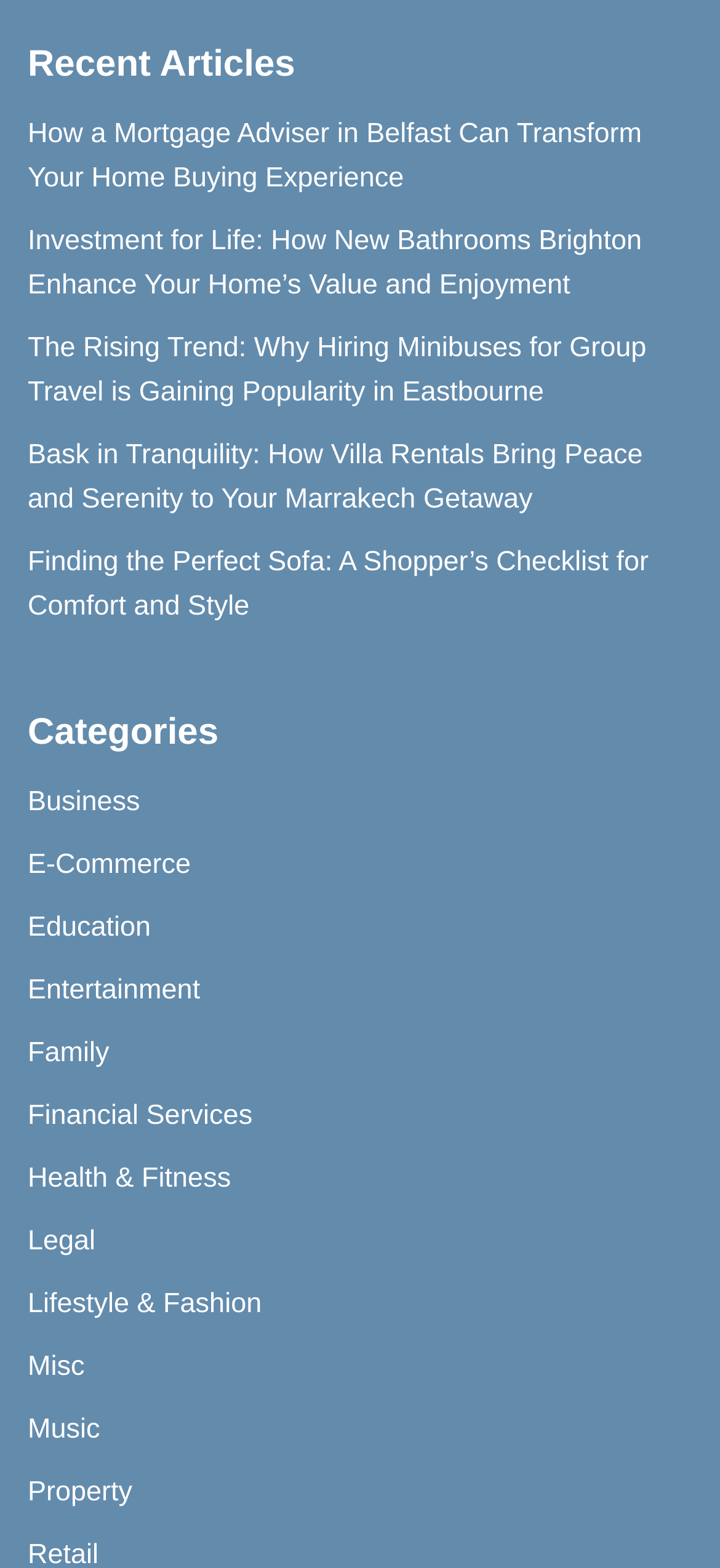Using the provided element description "Lifestyle & Fashion", determine the bounding box coordinates of the UI element.

[0.038, 0.822, 0.363, 0.842]